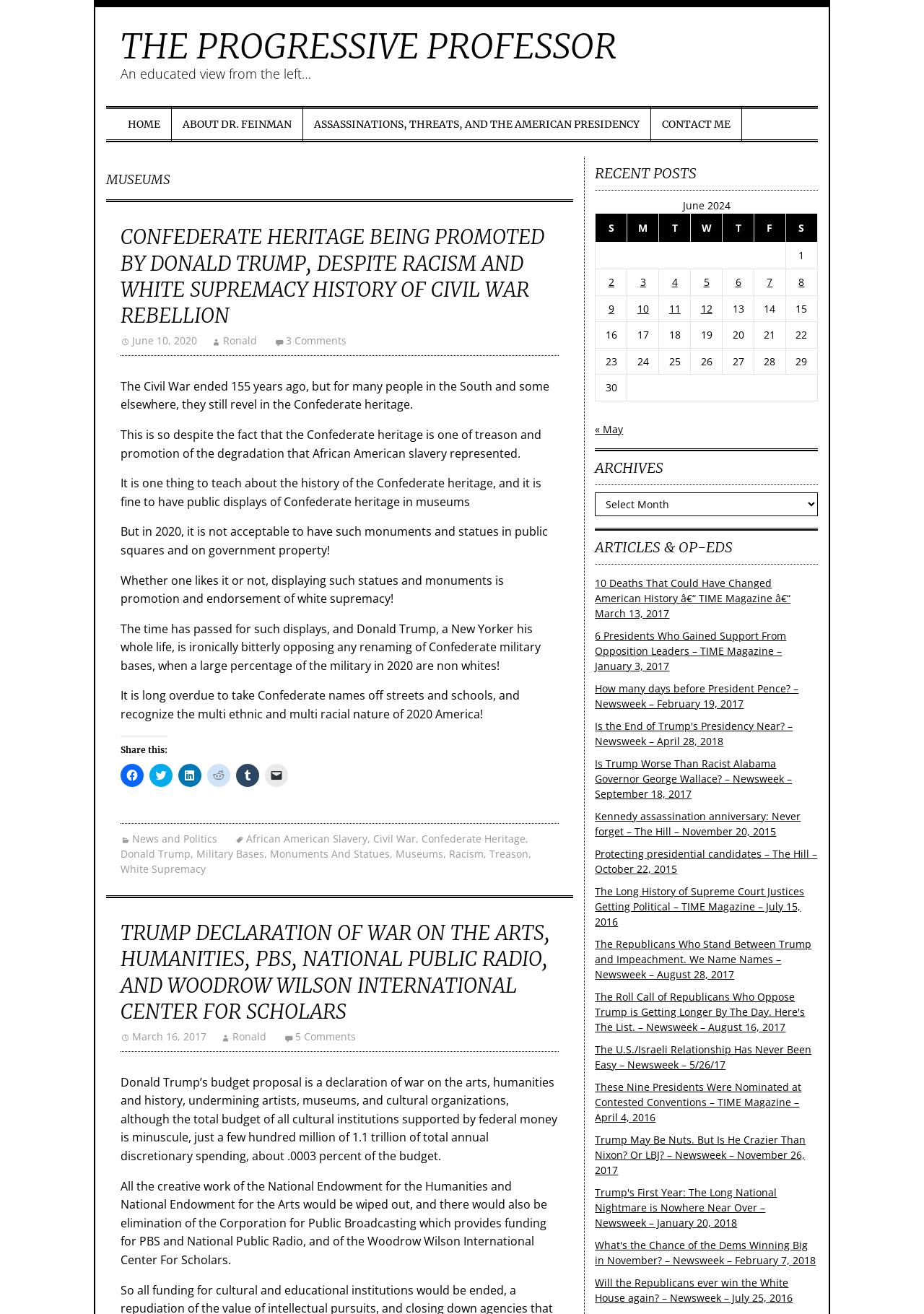Please determine the bounding box coordinates of the element's region to click for the following instruction: "Click on the 'HOME' link".

[0.127, 0.081, 0.186, 0.108]